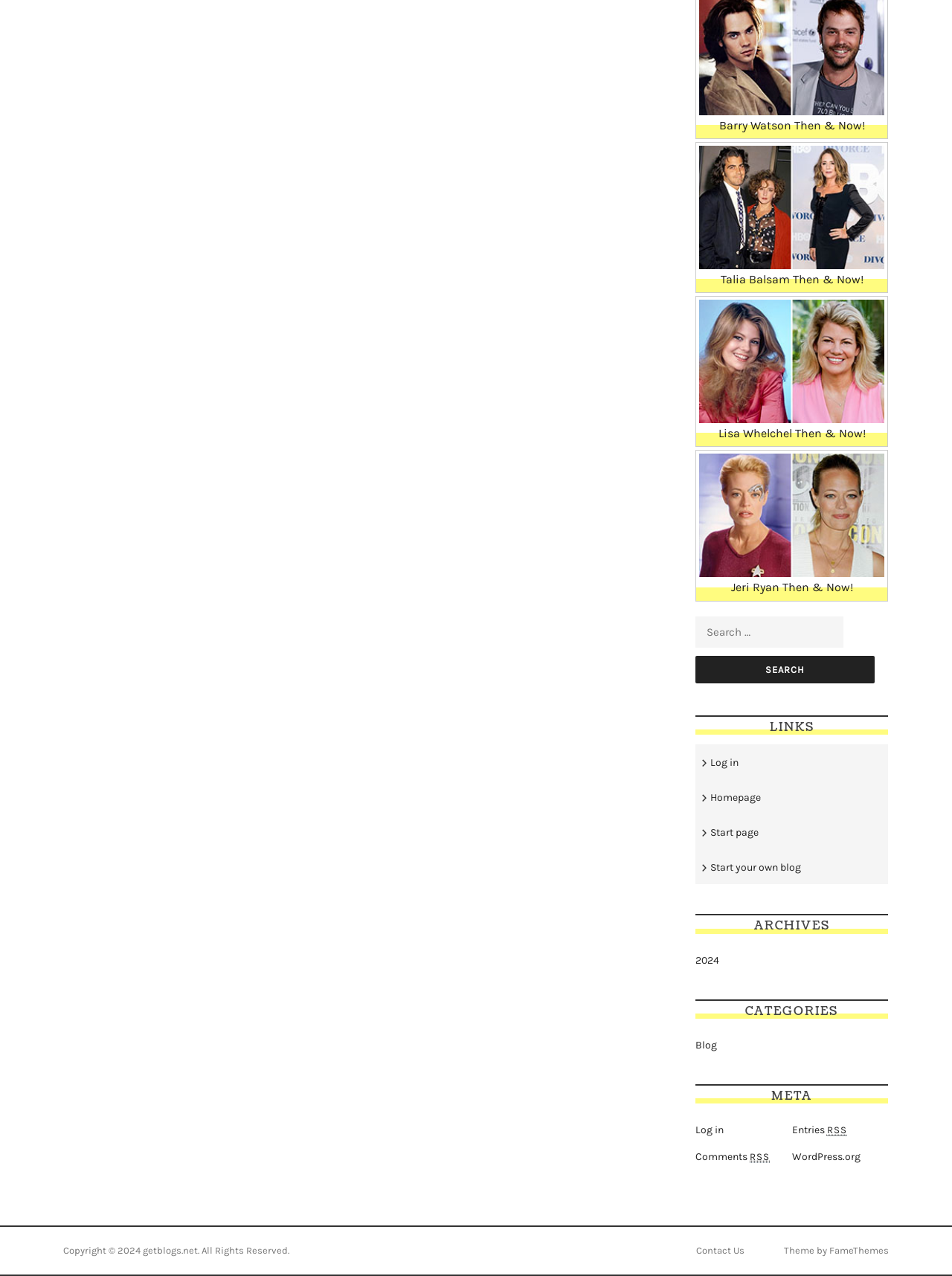Given the element description Comments RSS, identify the bounding box coordinates for the UI element on the webpage screenshot. The format should be (top-left x, top-left y, bottom-right x, bottom-right y), with values between 0 and 1.

[0.73, 0.901, 0.809, 0.911]